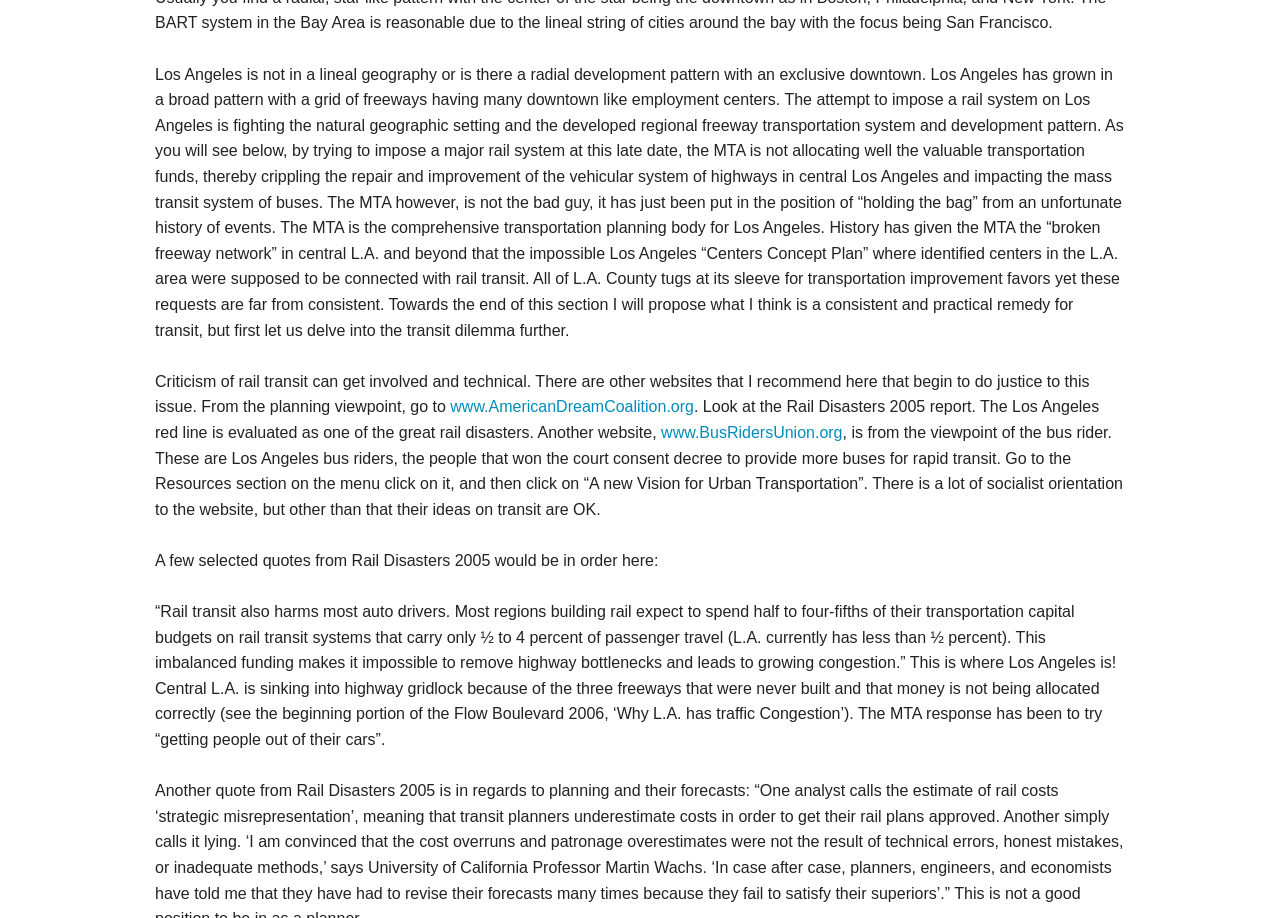Look at the image and give a detailed response to the following question: What is the name of the organization that won a court consent decree to provide more buses for rapid transit?

The webpage mentions that the Bus Riders Union, a group of Los Angeles bus riders, won a court consent decree to provide more buses for rapid transit, indicating their involvement in advocating for improved public transportation in the city.